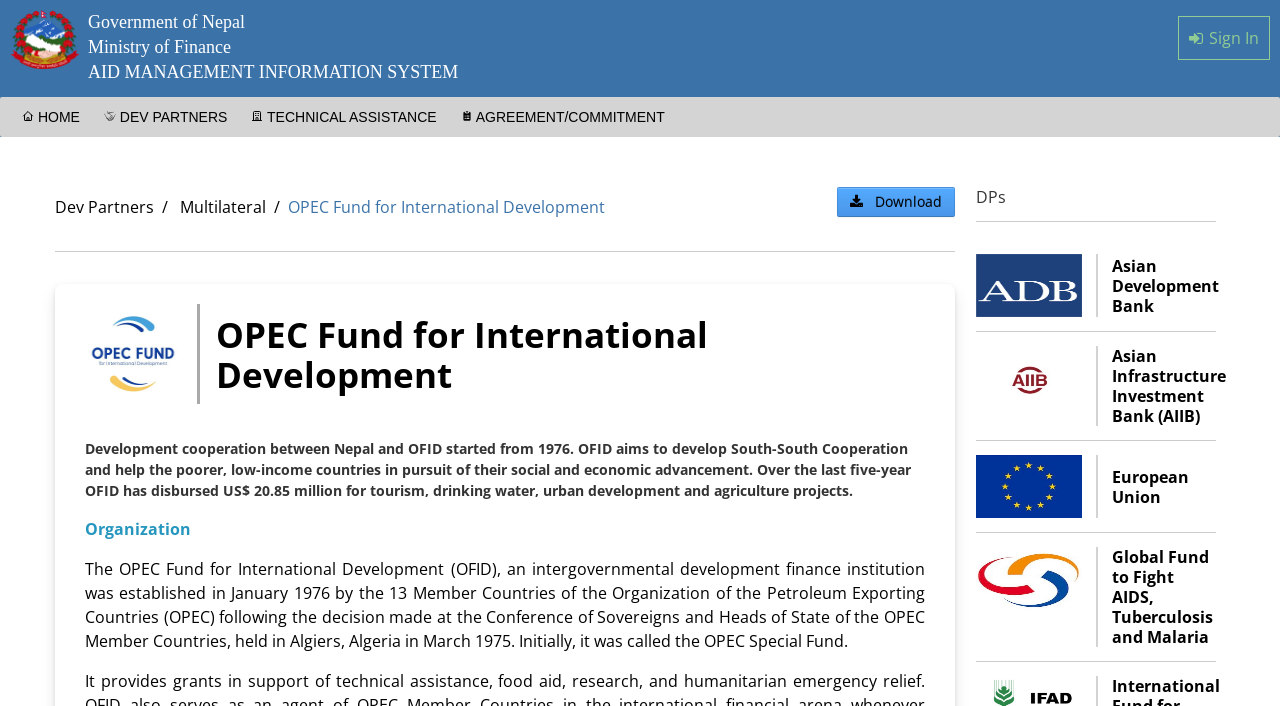Identify the bounding box coordinates for the element you need to click to achieve the following task: "Click the Next button". The coordinates must be four float values ranging from 0 to 1, formatted as [left, top, right, bottom].

None